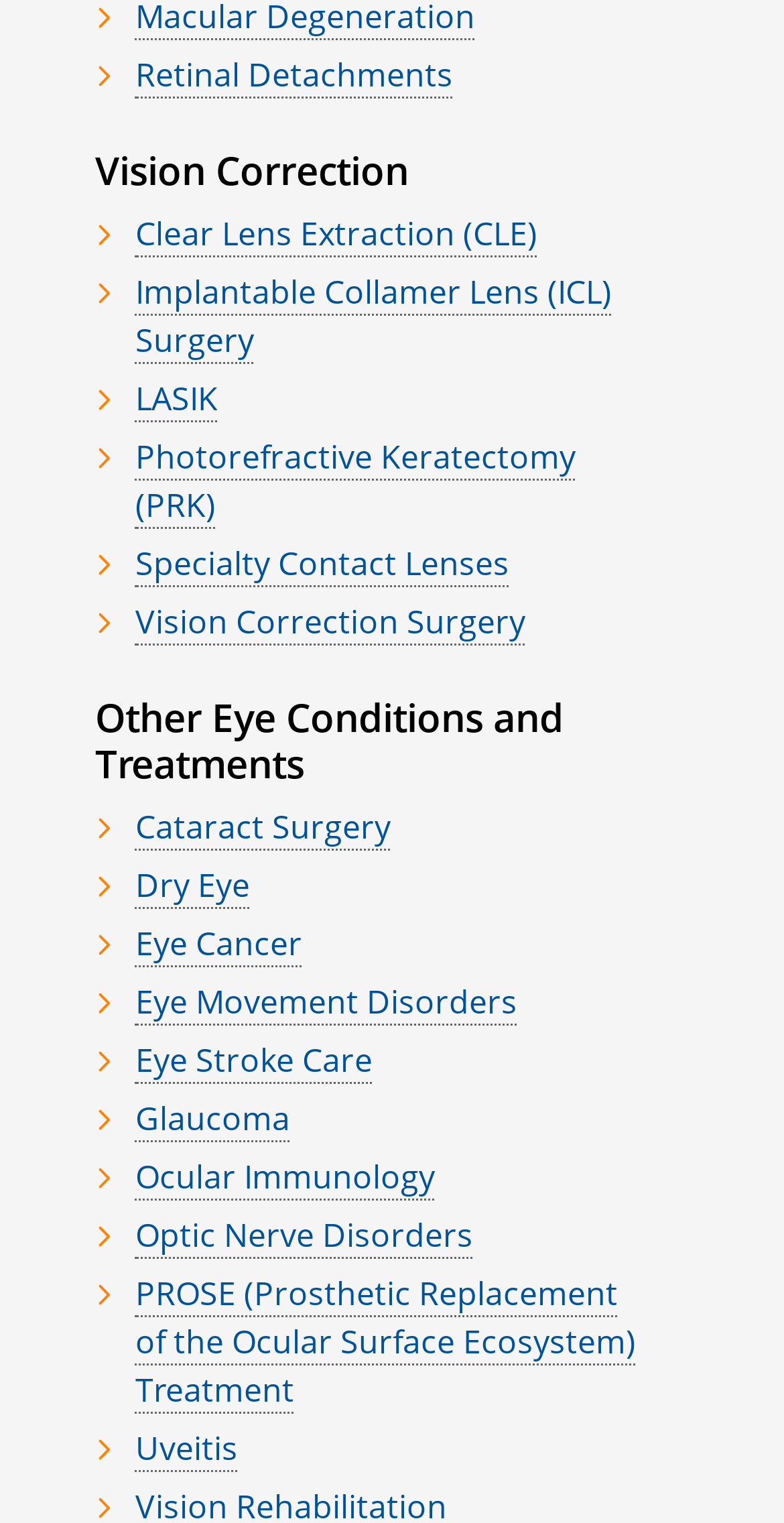How many vision correction options are listed?
Look at the screenshot and respond with one word or a short phrase.

8